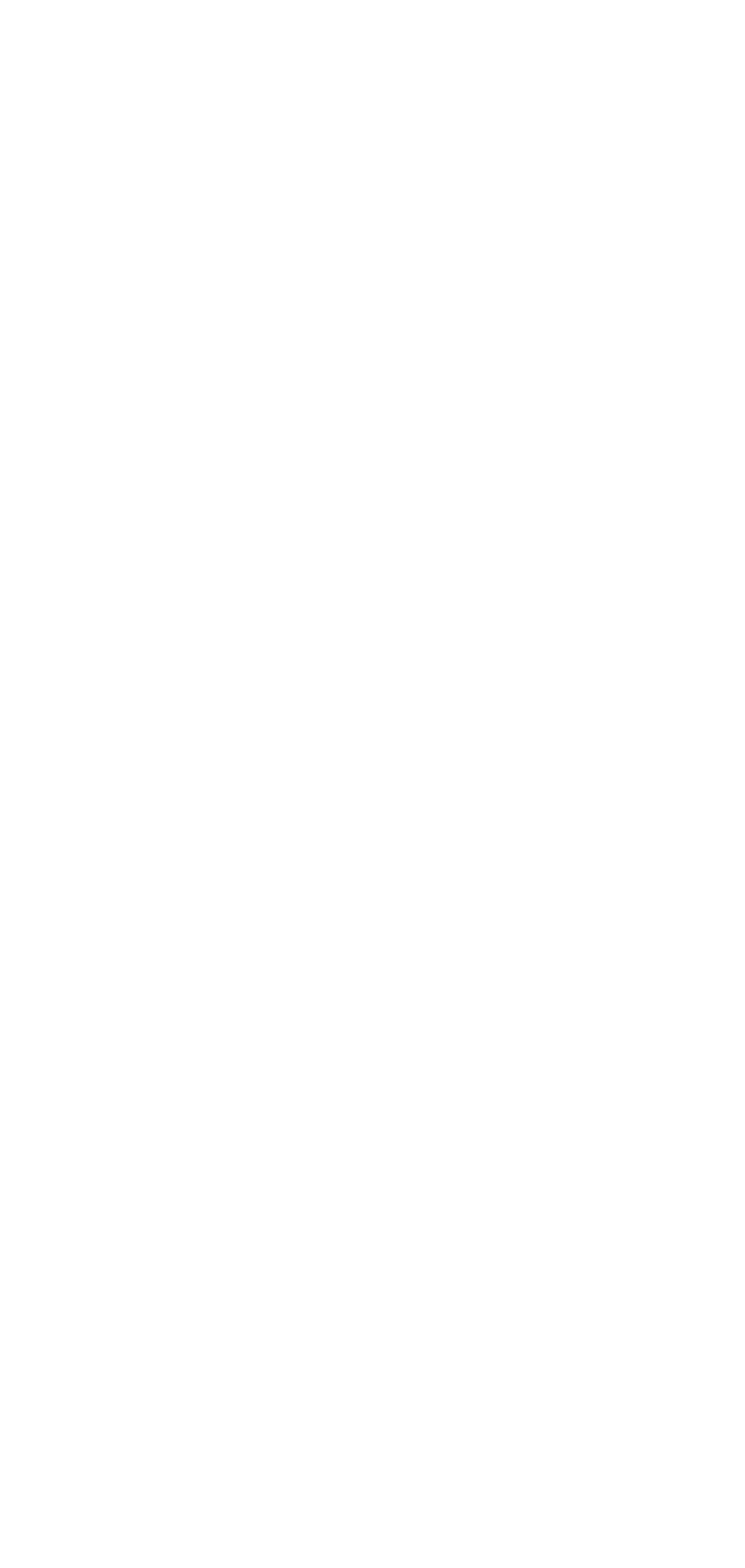Please examine the image and answer the question with a detailed explanation:
What is the name of the campaign Matt volunteers for?

According to the text 'He volunteers as a technical advisor for the Sandbag Campaign', we can determine that the name of the campaign Matt volunteers for is the Sandbag Campaign.